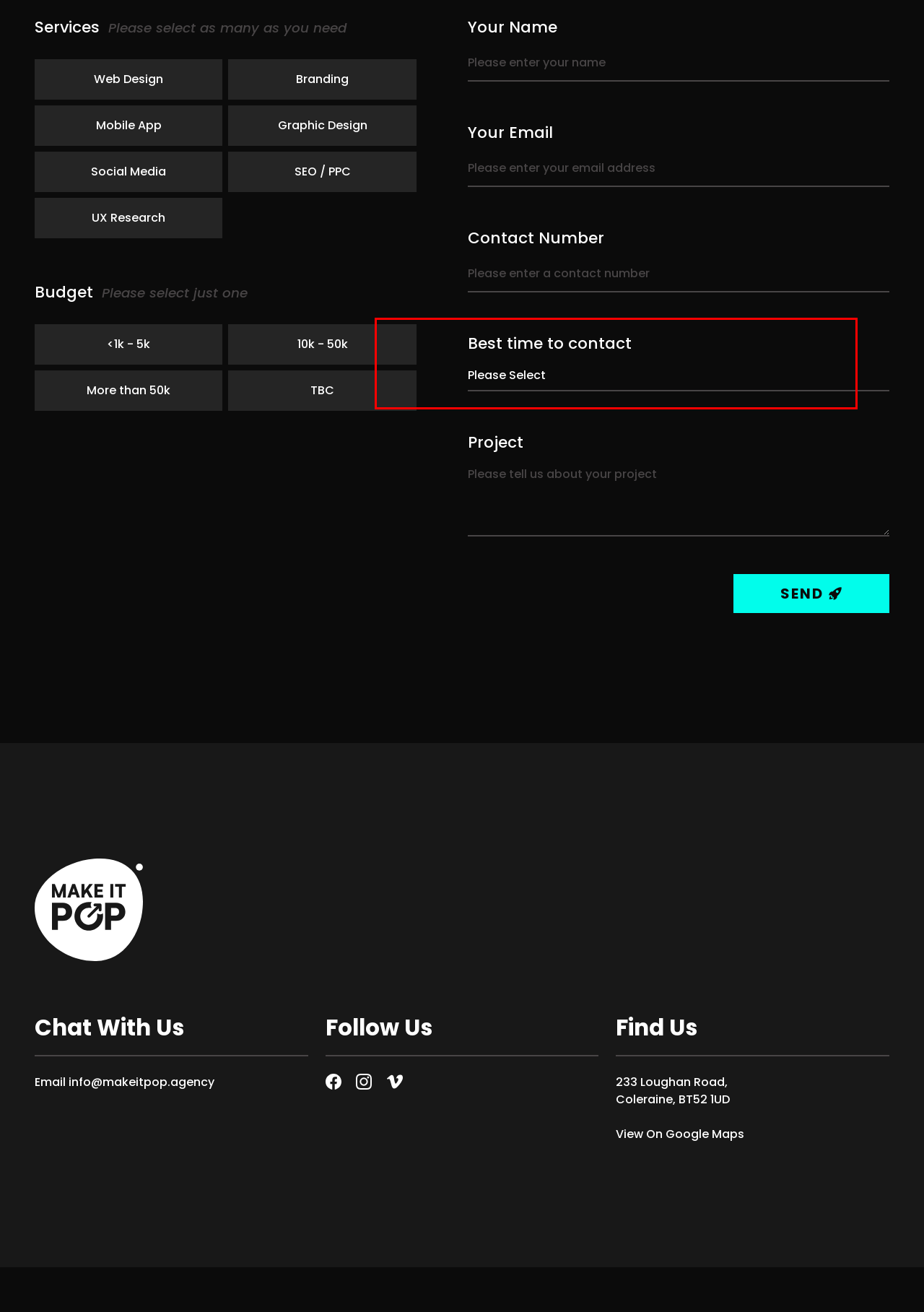Please use OCR to extract the text content from the red bounding box in the provided webpage screenshot.

Search Engine Optimisation (SEO) is the process of getting your website noticed on Search Engines Results Pages (SERPS). It is not enough to have a website online without a search engine marketing strategy. To increase consumer leads your website has to be easily found on Google. Reaching the top of a search engine organically takes effort.